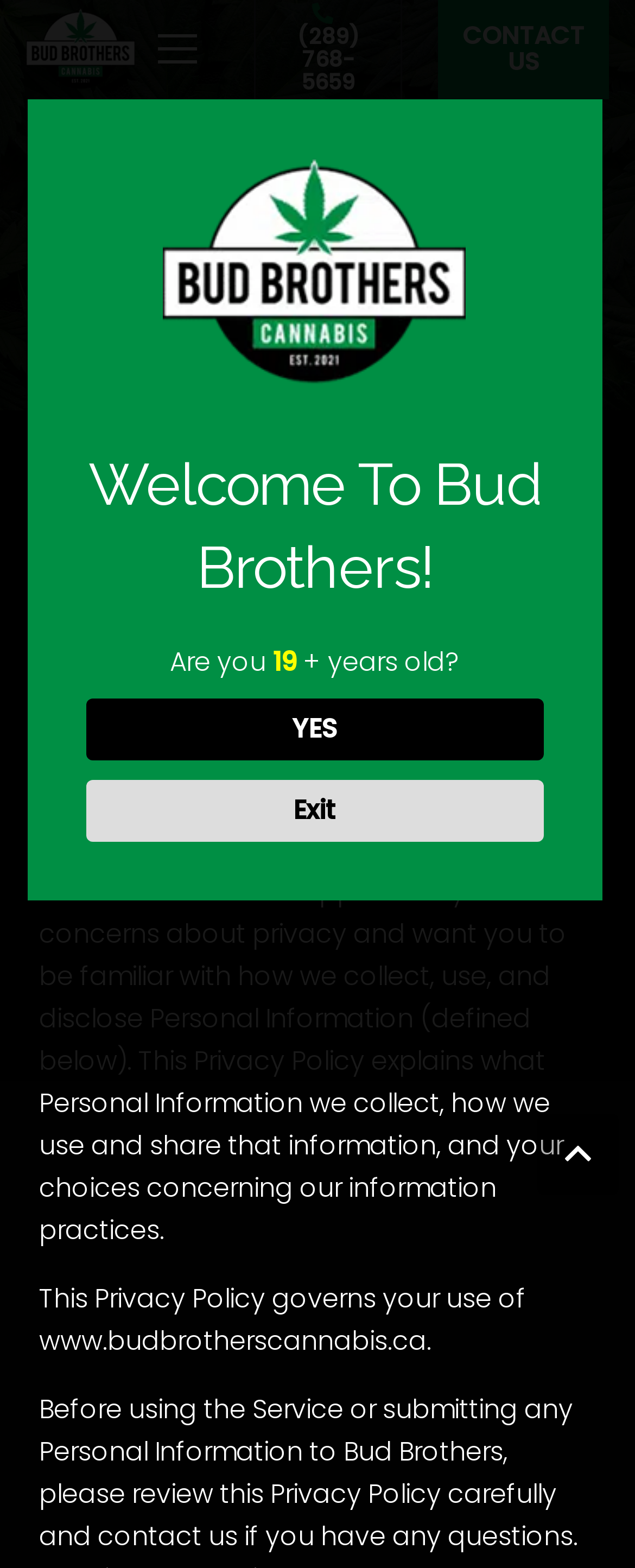Based on the image, please respond to the question with as much detail as possible:
What is the age requirement to proceed?

The webpage asks 'Are you 21+ years old?' and provides two buttons, 'YES' and 'Exit', indicating that the user must be at least 21 years old to proceed.